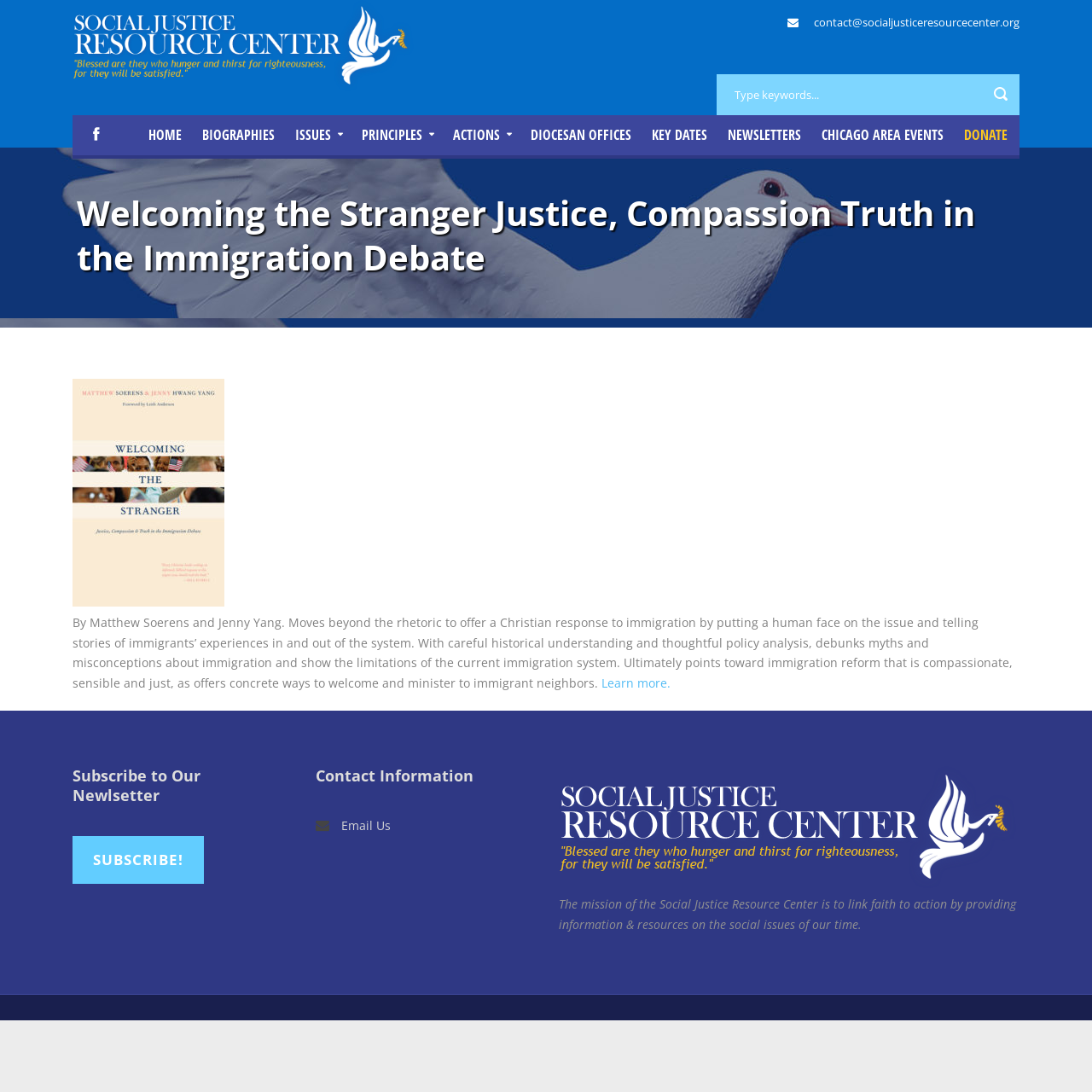Utilize the information from the image to answer the question in detail:
How many social media links are there?

There is one social media link, which is the Facebook link, as shown by the image and text 'Facebook'.